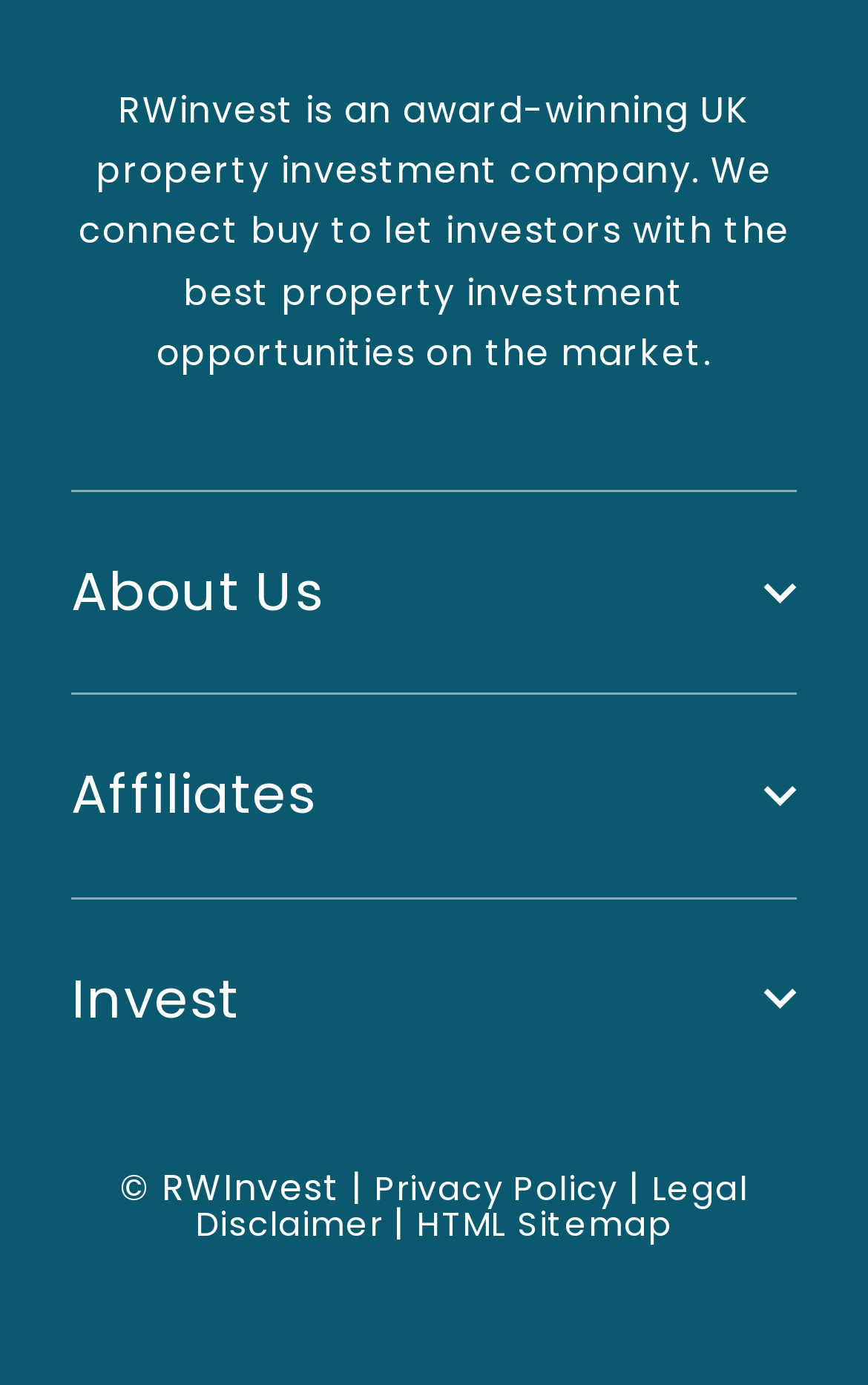Highlight the bounding box of the UI element that corresponds to this description: "Information Commissioner’s Office".

[0.082, 0.668, 0.816, 0.702]